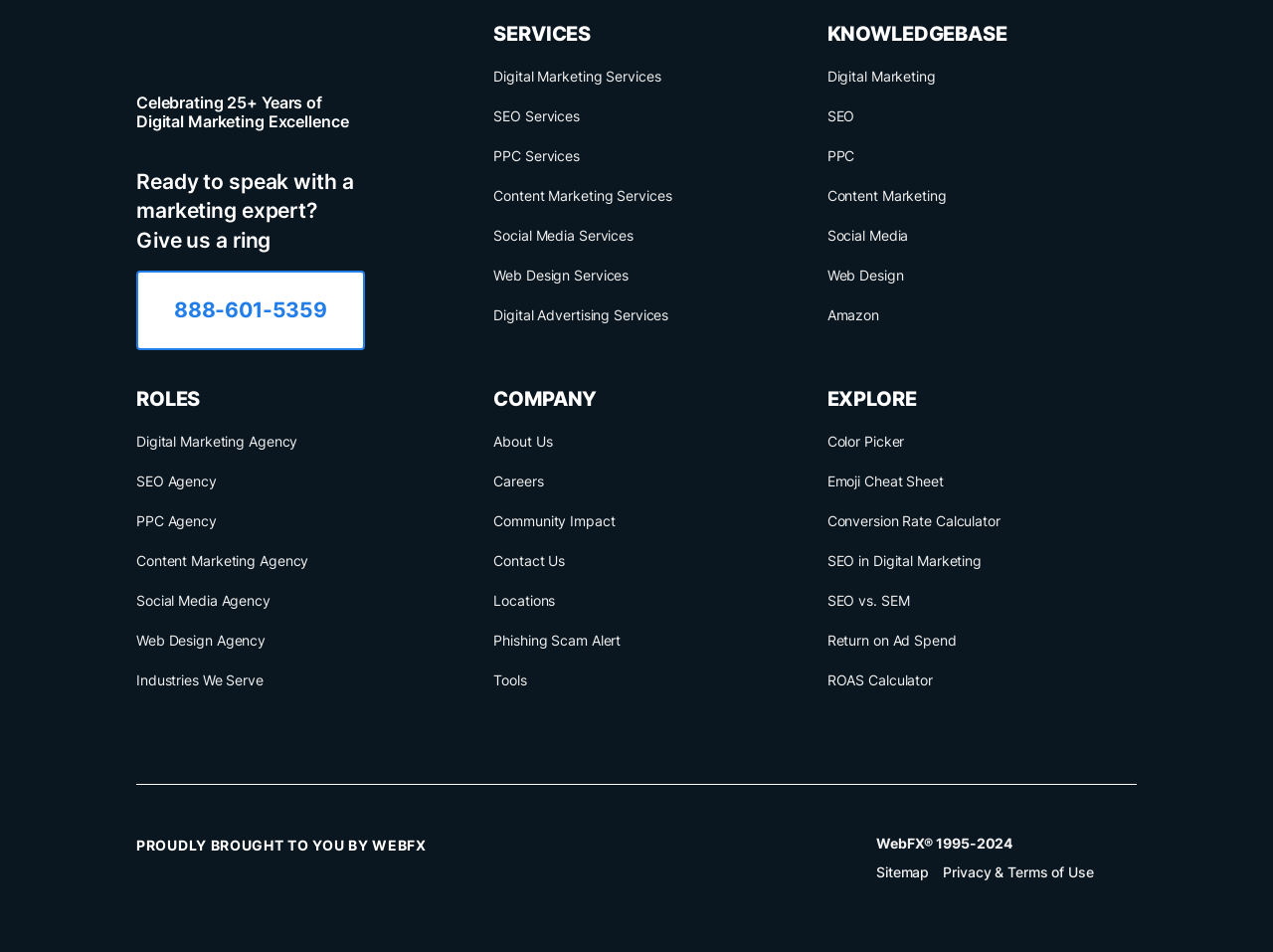Answer the following query concisely with a single word or phrase:
What is the name of the company celebrating 25+ years of digital marketing excellence?

WebFX